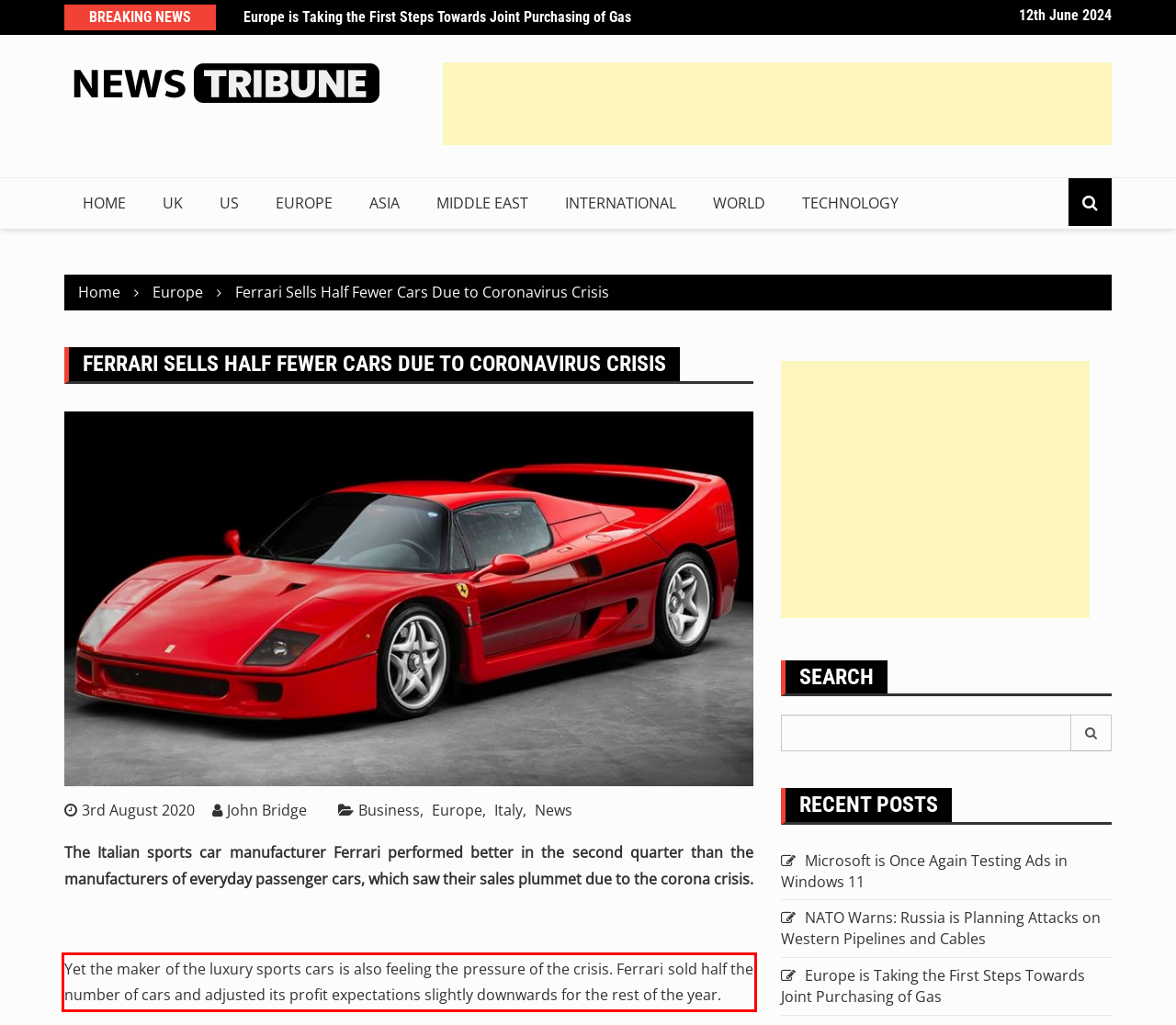Given a screenshot of a webpage with a red bounding box, please identify and retrieve the text inside the red rectangle.

Yet the maker of the luxury sports cars is also feeling the pressure of the crisis. Ferrari sold half the number of cars and adjusted its profit expectations slightly downwards for the rest of the year.